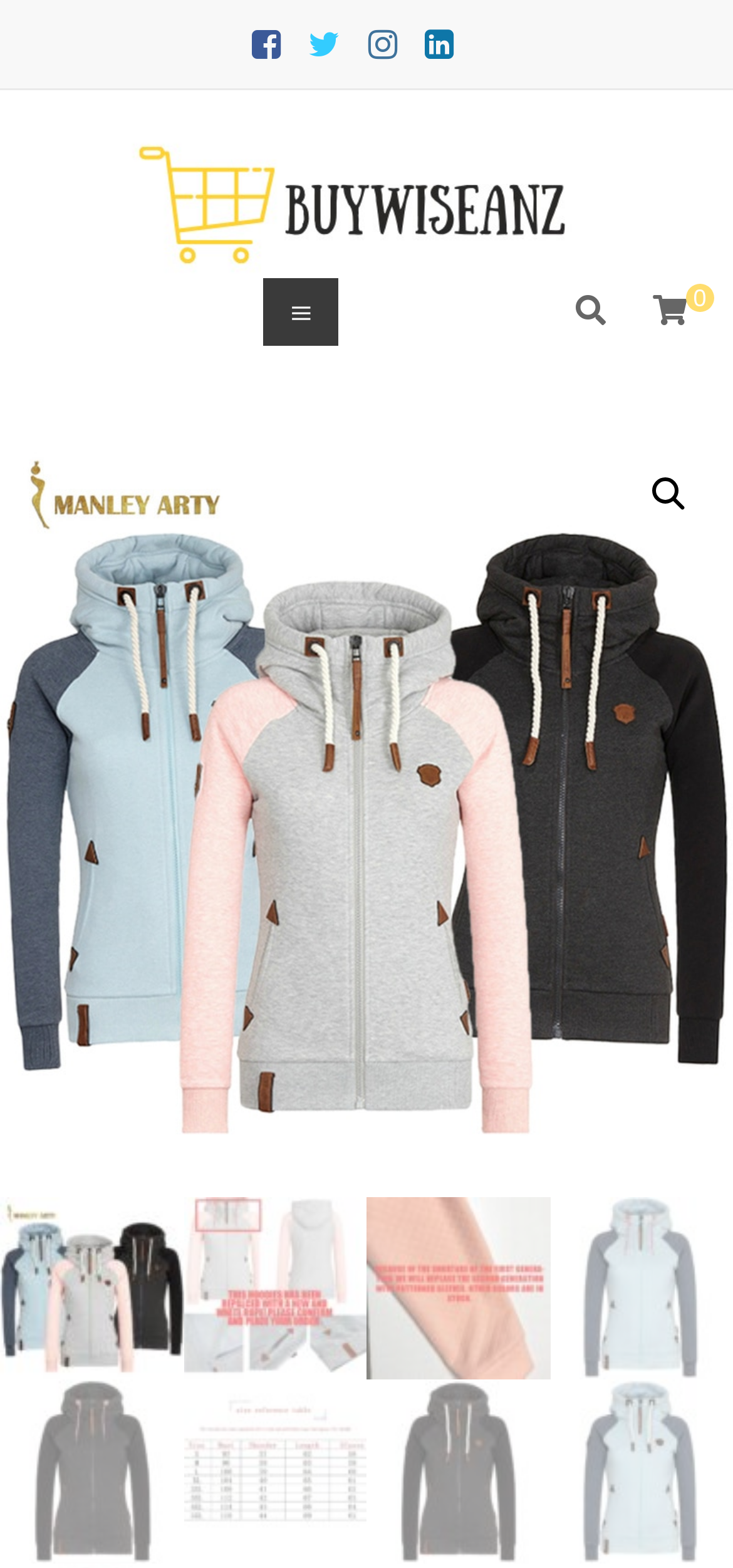Is there a search function on the webpage?
Use the screenshot to answer the question with a single word or phrase.

Yes